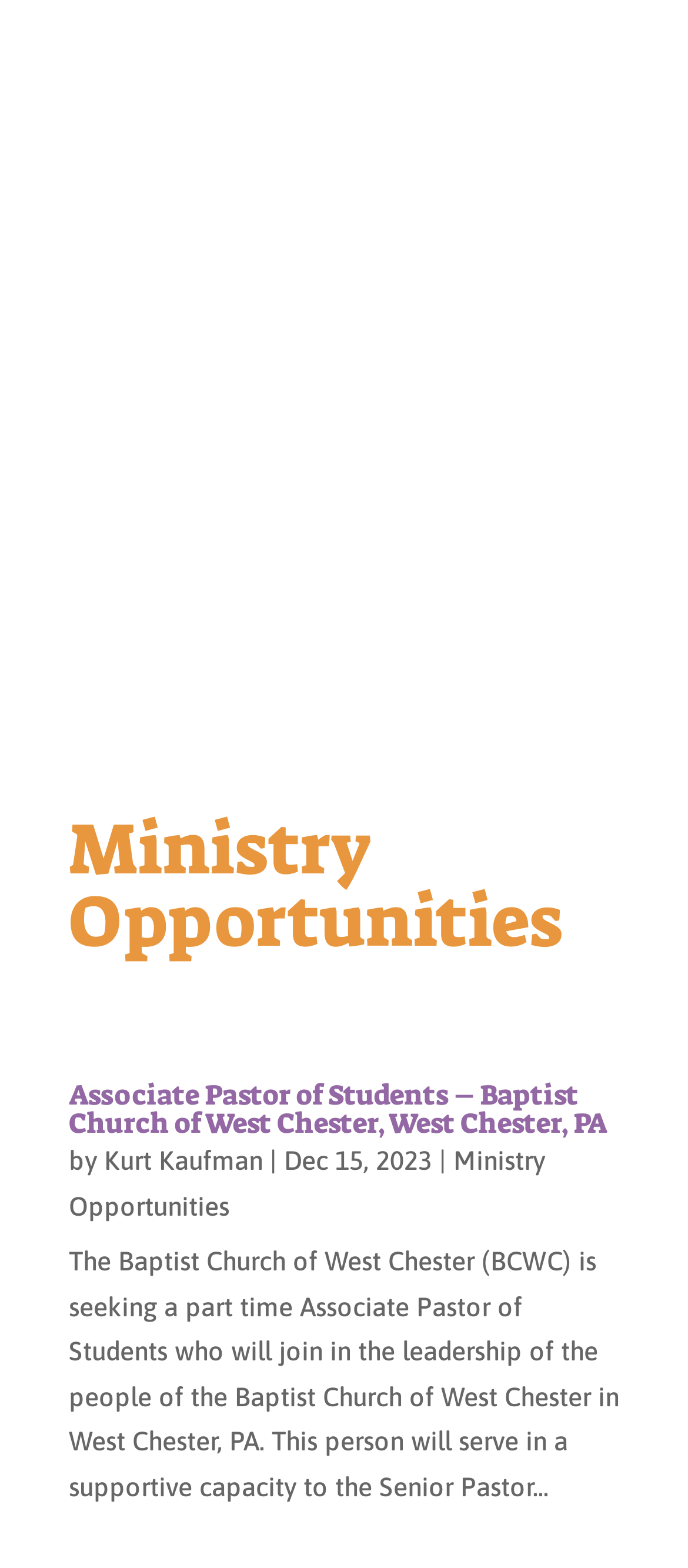Locate the UI element described by James@awab.org in the provided webpage screenshot. Return the bounding box coordinates in the format (top-left x, top-left y, bottom-right x, bottom-right y), ensuring all values are between 0 and 1.

[0.523, 0.362, 0.849, 0.382]